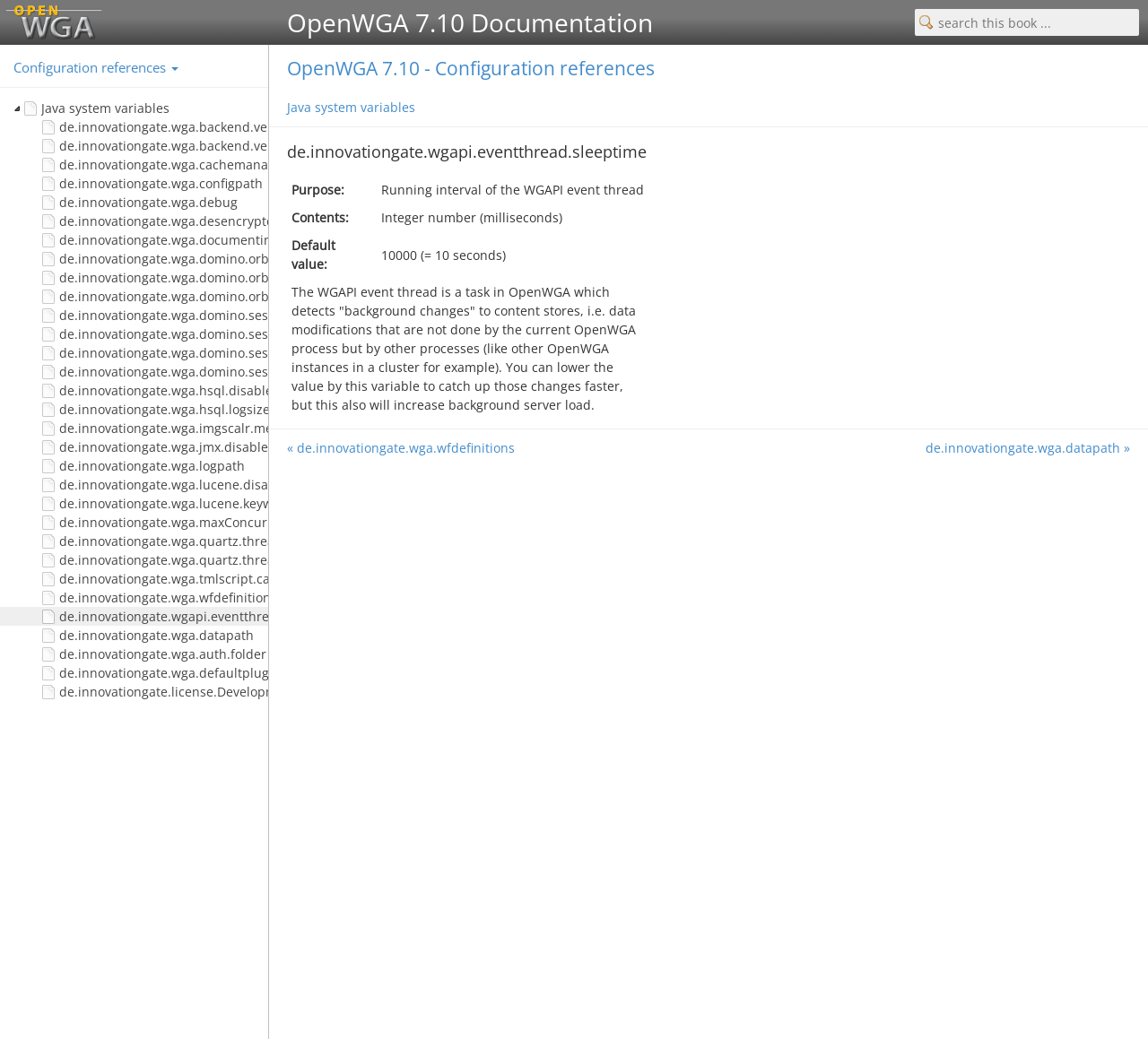Pinpoint the bounding box coordinates for the area that should be clicked to perform the following instruction: "View Java system variables".

[0.02, 0.095, 0.343, 0.113]